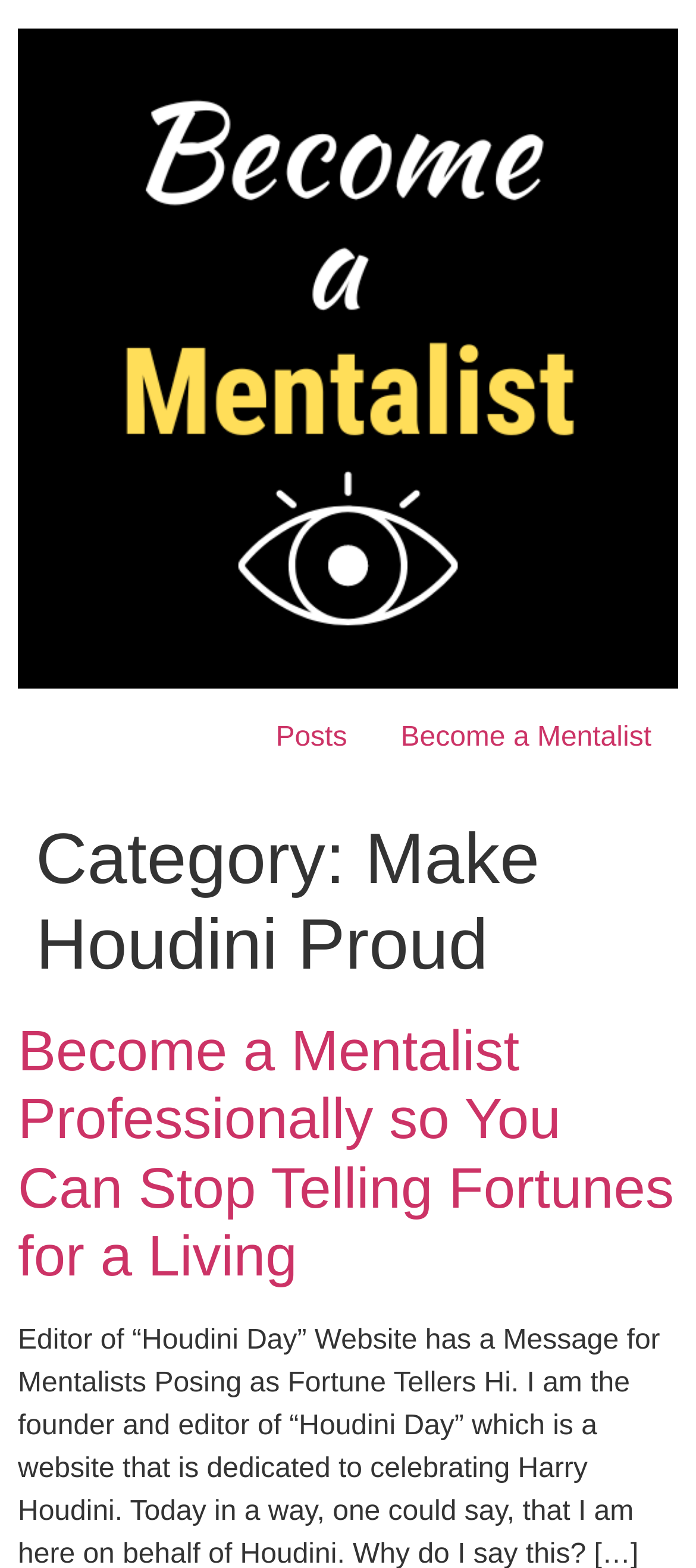Please provide the bounding box coordinate of the region that matches the element description: Posts. Coordinates should be in the format (top-left x, top-left y, bottom-right x, bottom-right y) and all values should be between 0 and 1.

[0.358, 0.448, 0.537, 0.494]